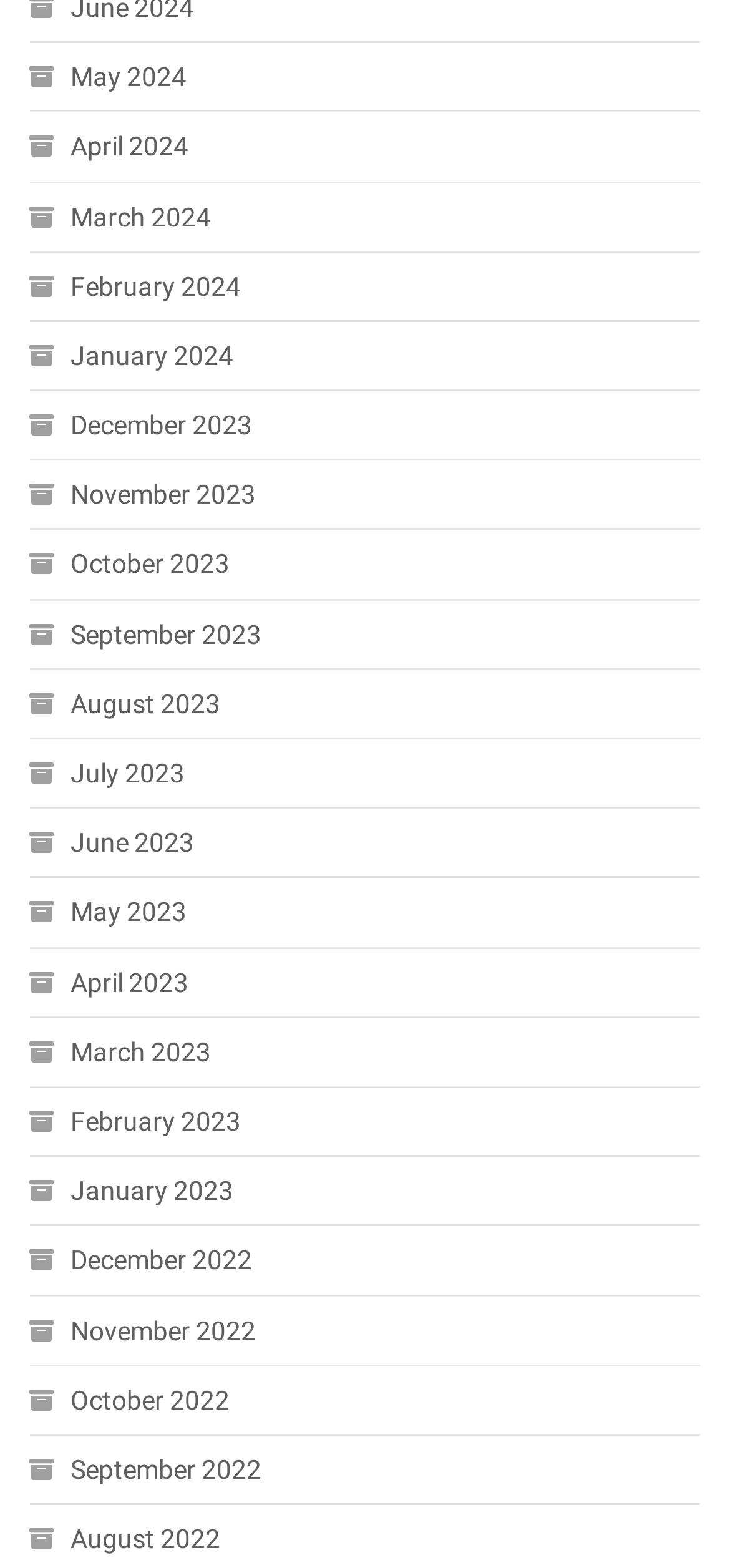What is the earliest month listed?
Using the information from the image, give a concise answer in one word or a short phrase.

December 2022